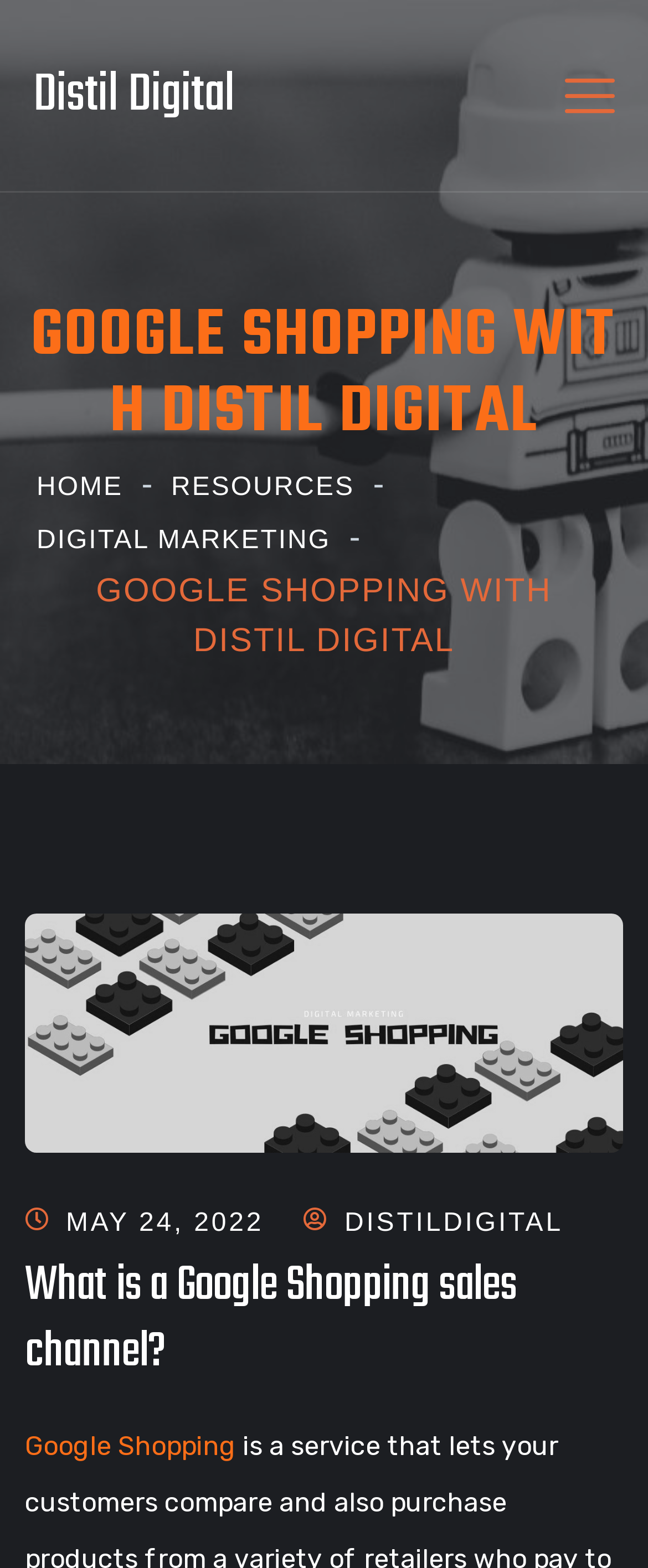What is the subheading of the webpage?
Using the image as a reference, give a one-word or short phrase answer.

What is a Google Shopping sales channel?